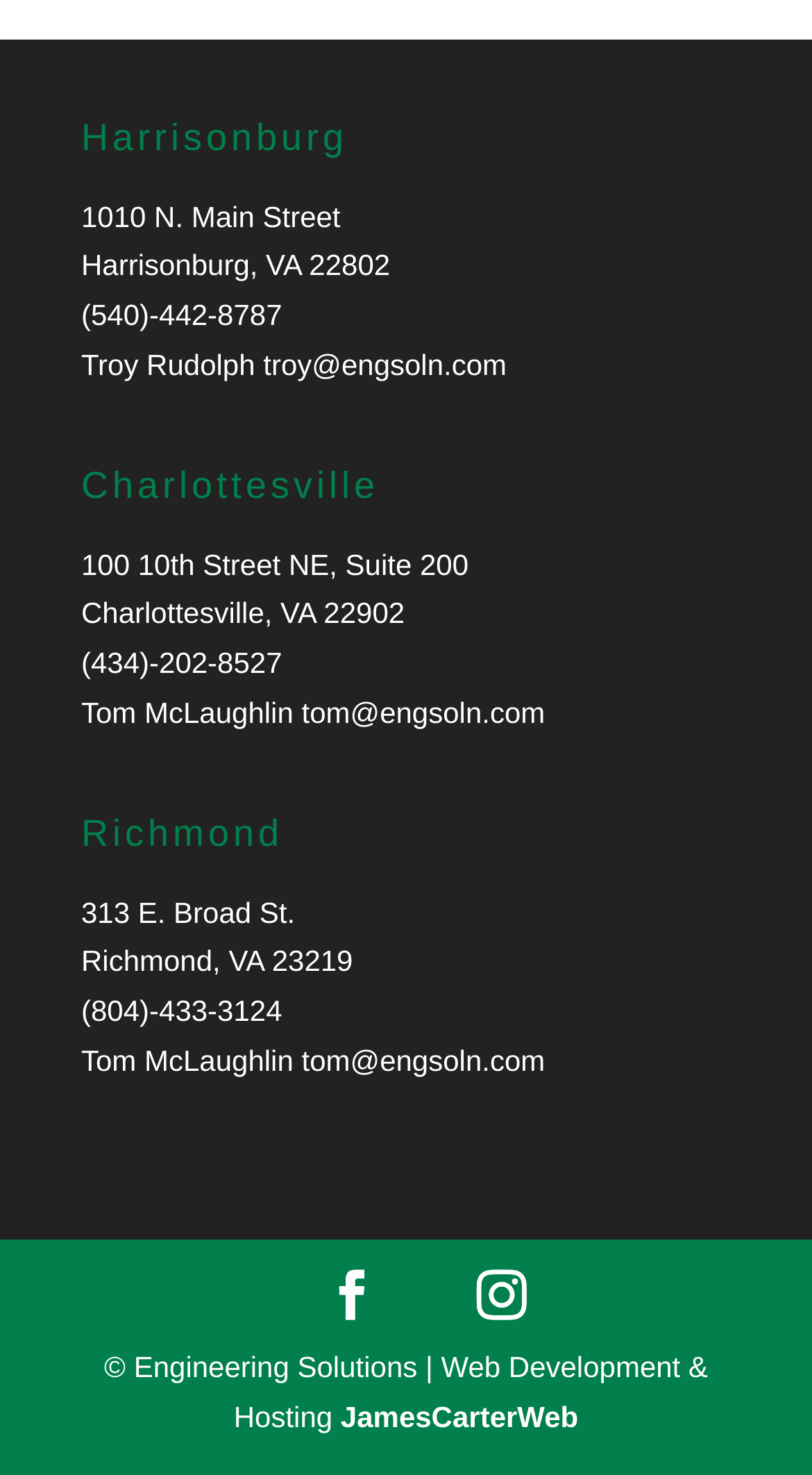Please identify the bounding box coordinates of the area I need to click to accomplish the following instruction: "View contact information for Harrisonburg".

[0.1, 0.08, 0.624, 0.131]